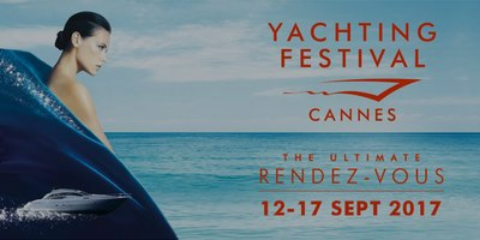Give an elaborate caption for the image.

The image showcases promotional artwork for the Cannes Yachting Festival, which took place from September 12 to 17, 2017. The design features a striking visual with an elegant woman emerging from a dramatic wave, set against a serene ocean backdrop. The festival title "Yachting Festival" is prominently displayed in bold letters at the top, while "CANNES" is elegantly positioned below. Additional text reads "THE ULTIMATE RENDEZ-VOUS," underscoring the event's significance in the luxury yachting industry. The incorporation of a sleek yacht silhouette in the lower left corner further emphasizes the maritime theme of the festival, inviting enthusiasts and industry professionals alike to experience this prestigious event.